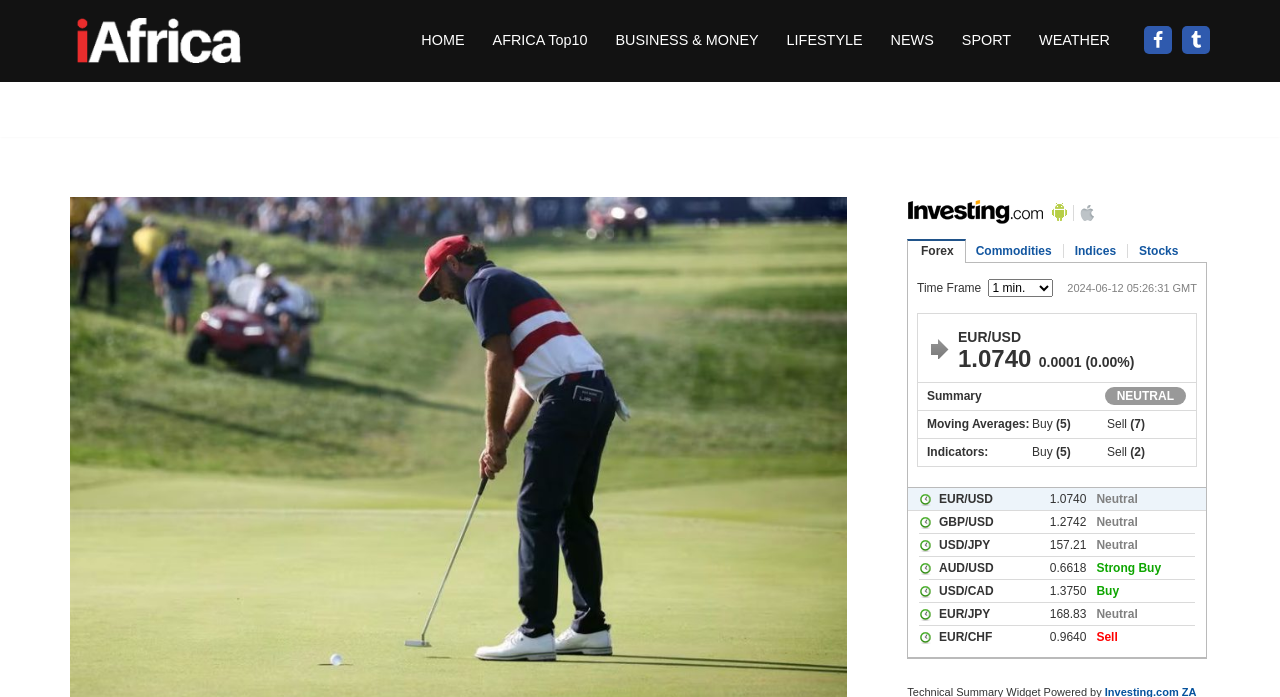Please identify the bounding box coordinates of the element's region that I should click in order to complete the following instruction: "go to home page". The bounding box coordinates consist of four float numbers between 0 and 1, i.e., [left, top, right, bottom].

[0.329, 0.04, 0.363, 0.076]